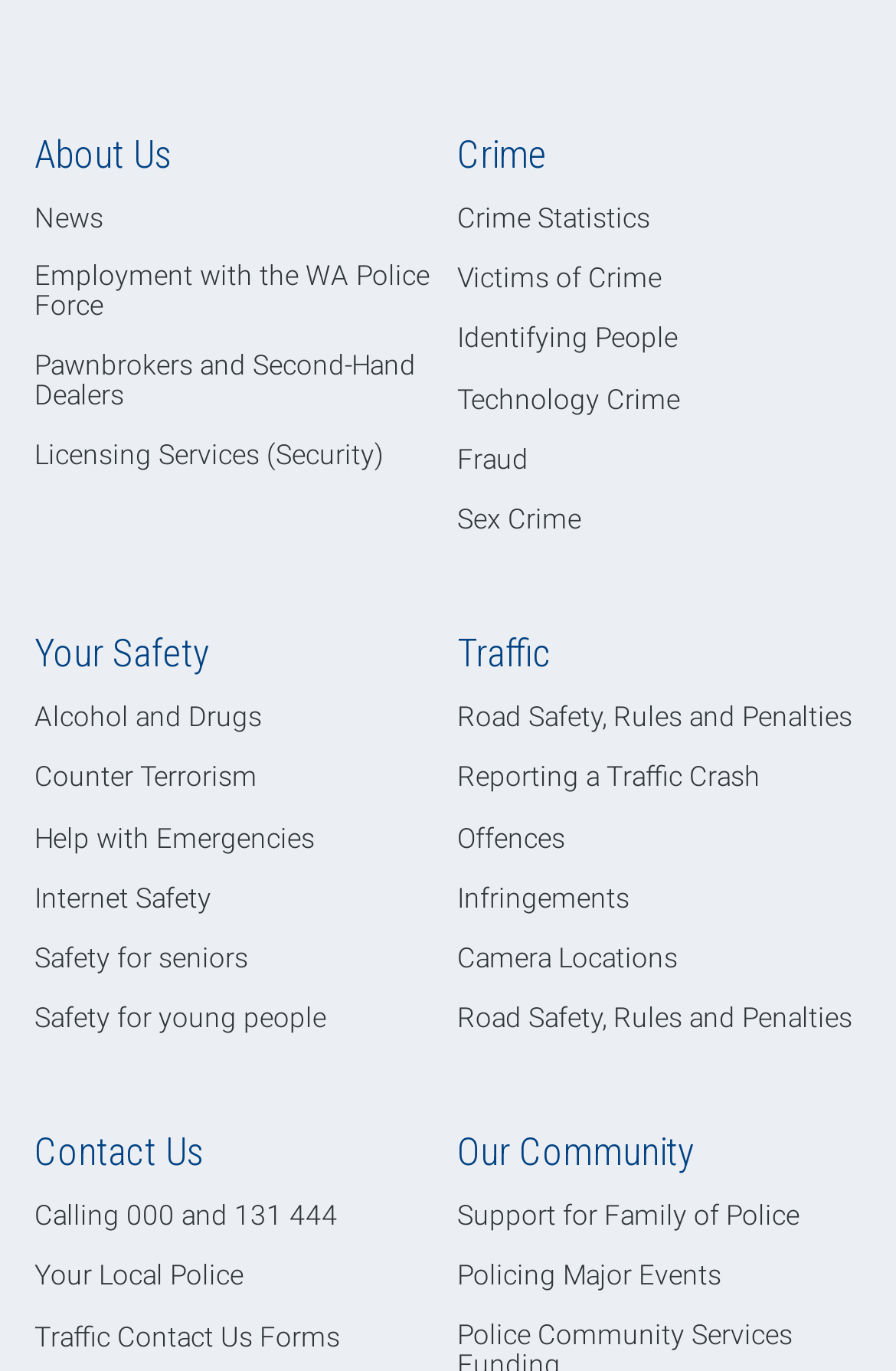Could you indicate the bounding box coordinates of the region to click in order to complete this instruction: "Contact Us".

[0.038, 0.823, 0.228, 0.857]